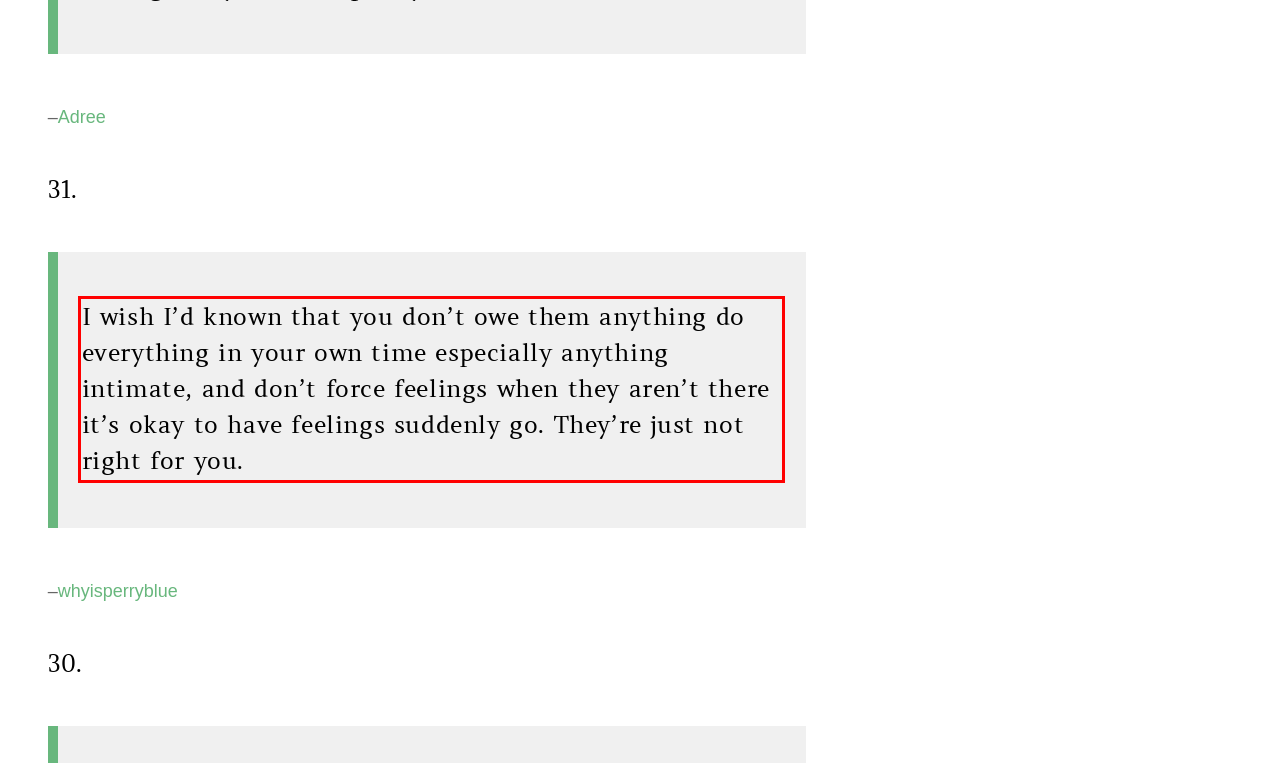Please examine the screenshot of the webpage and read the text present within the red rectangle bounding box.

I wish I’d known that you don’t owe them anything do everything in your own time especially anything intimate, and don’t force feelings when they aren’t there it’s okay to have feelings suddenly go. They’re just not right for you.